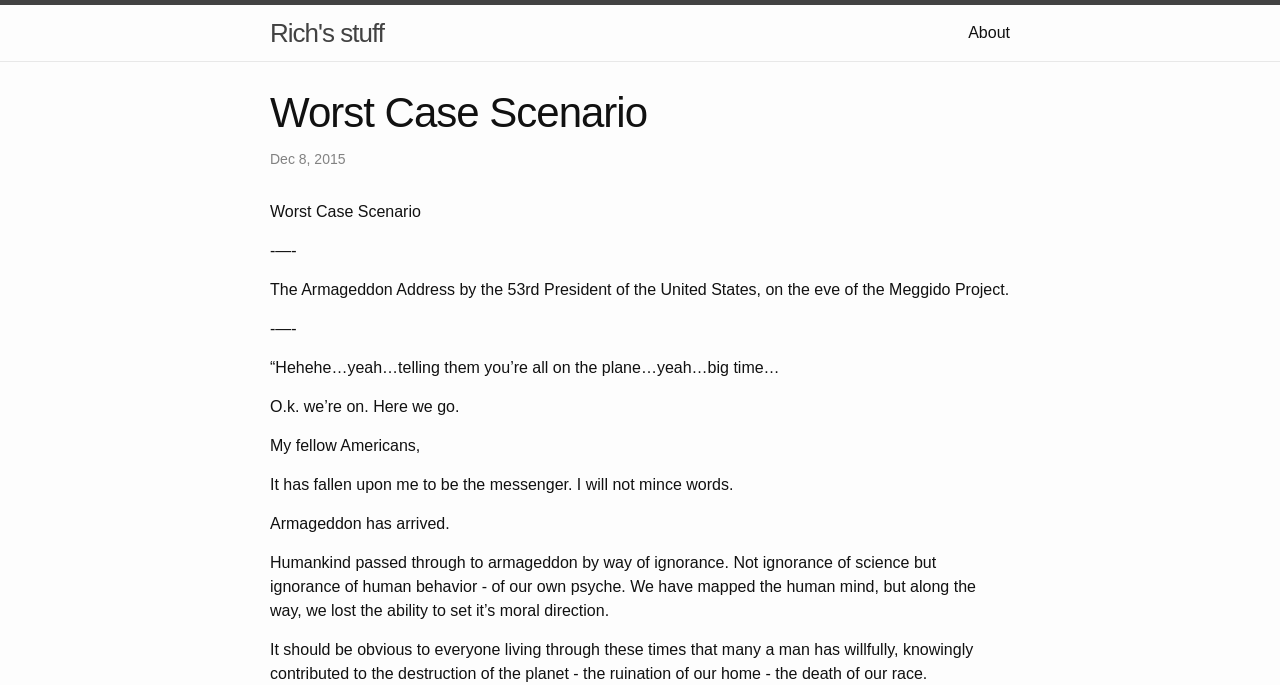Reply to the question with a brief word or phrase: What is the tone of the speaker?

Serious